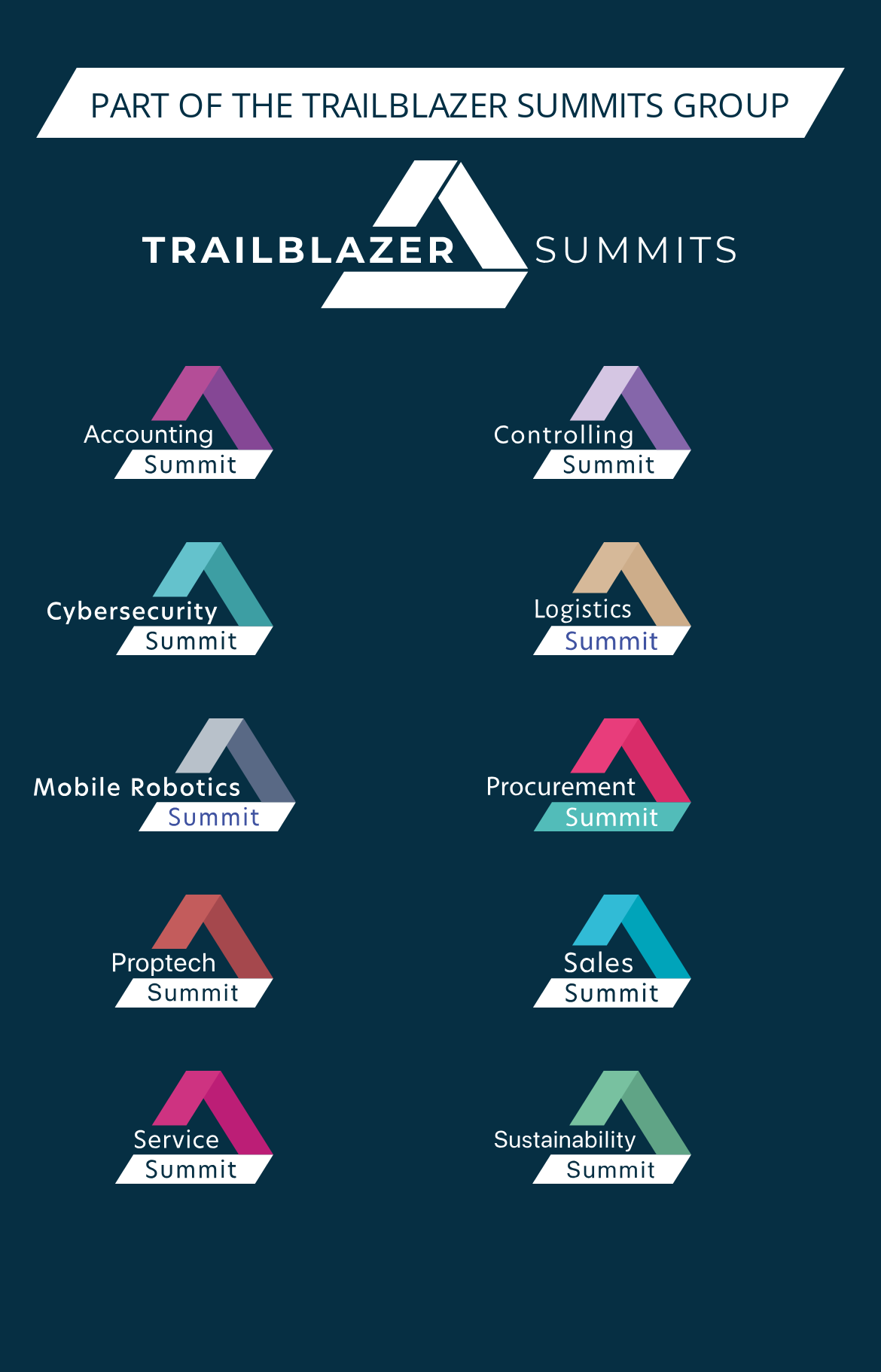Provide a short, one-word or phrase answer to the question below:
What is the event category located at the bottom left?

Customer service conference and fair